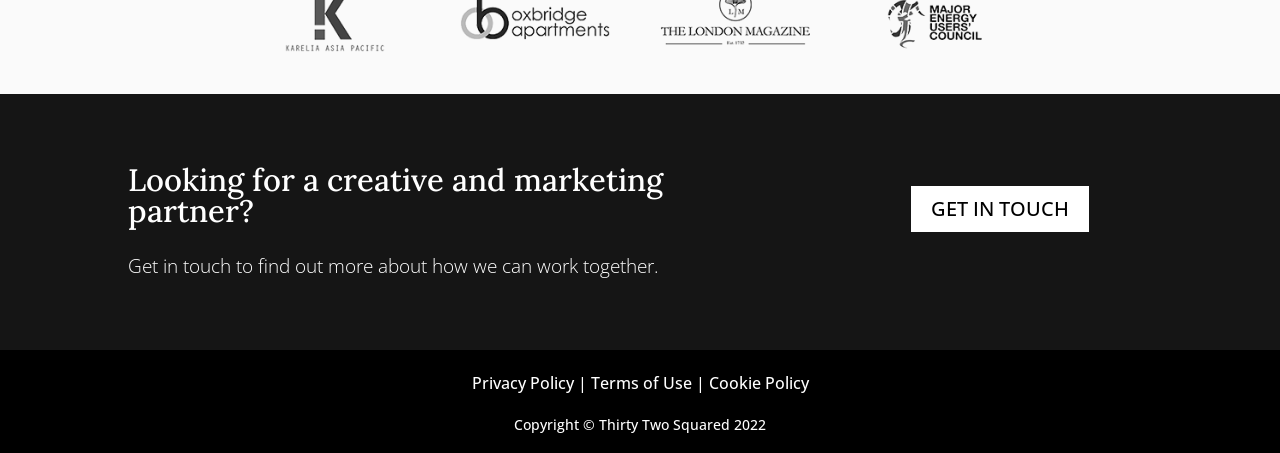Give a one-word or short phrase answer to this question: 
How many links are present in the footer section?

4